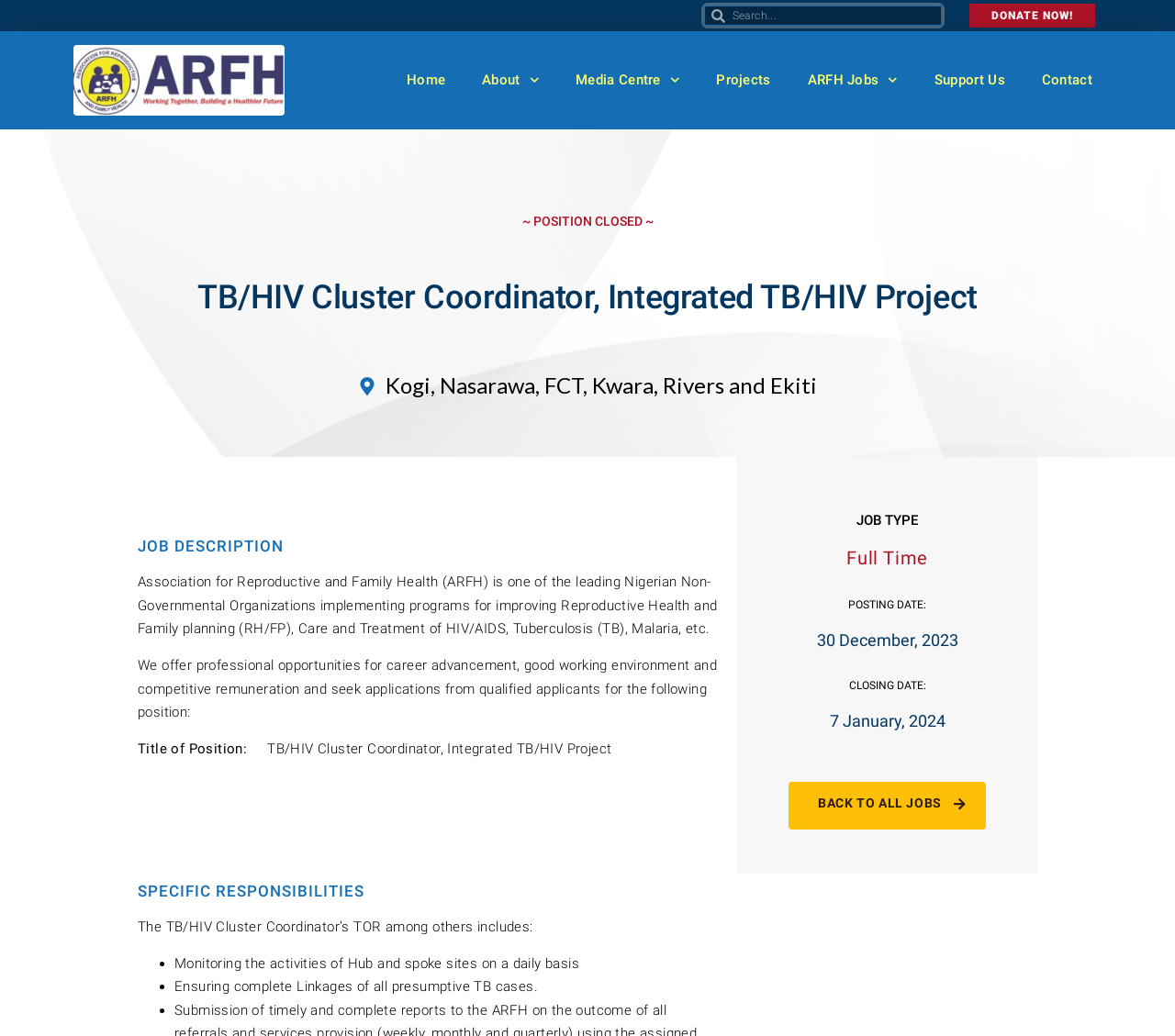Provide your answer in a single word or phrase: 
What is the job title of the position?

TB/HIV Cluster Coordinator